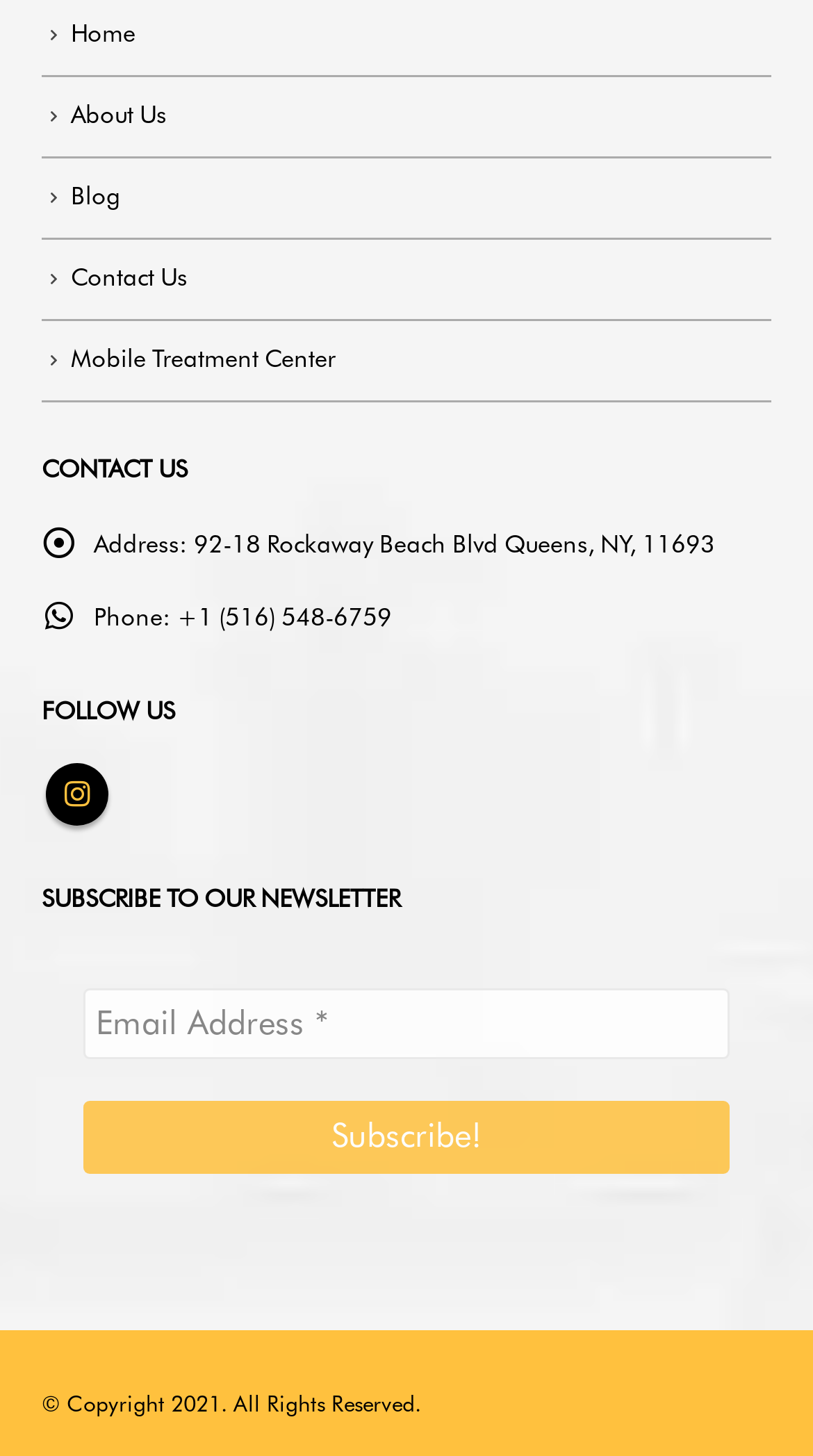Provide the bounding box coordinates of the HTML element described as: "Takedown Policy". The bounding box coordinates should be four float numbers between 0 and 1, i.e., [left, top, right, bottom].

None